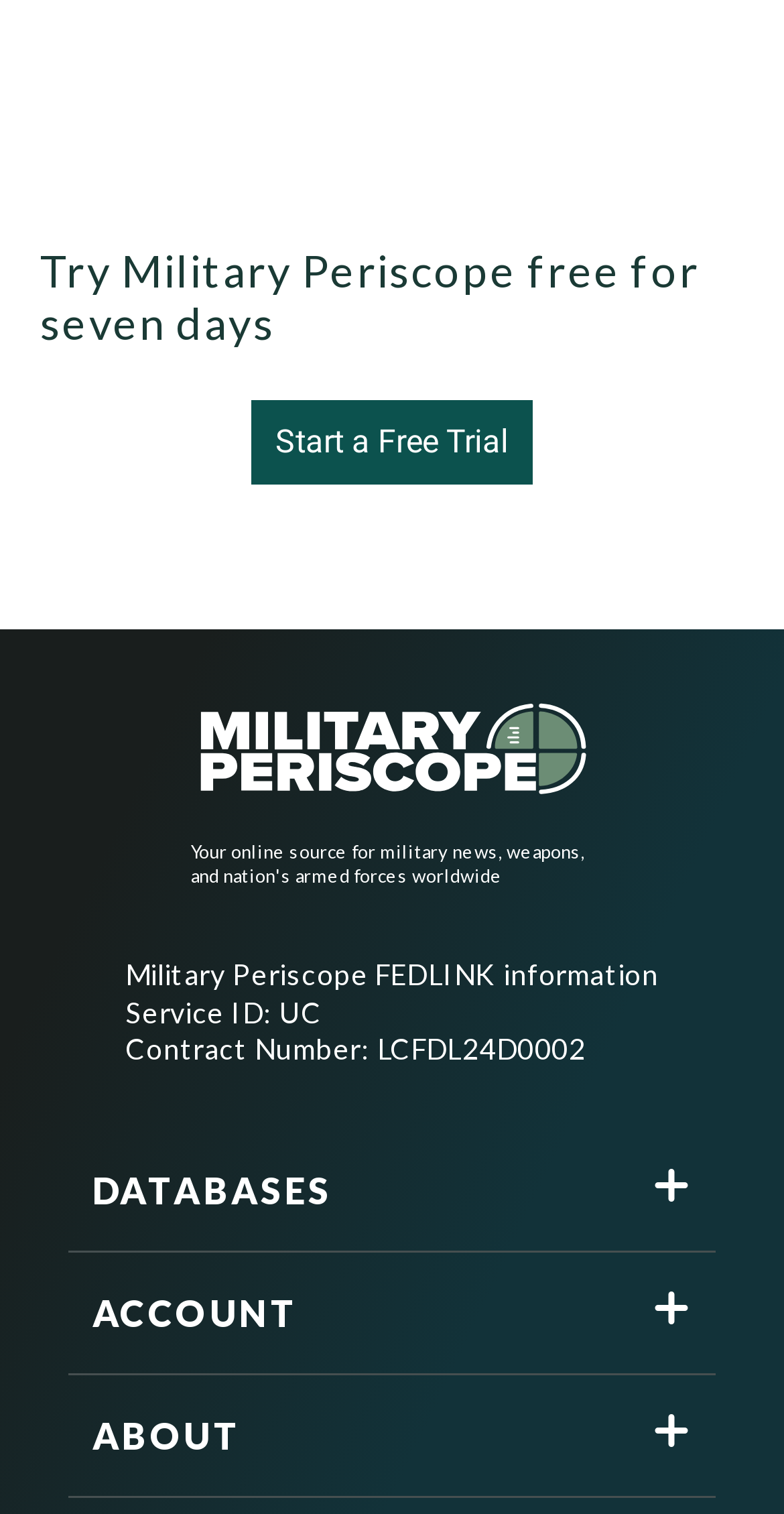Locate the UI element described as follows: "Start a Free Trial". Return the bounding box coordinates as four float numbers between 0 and 1 in the order [left, top, right, bottom].

[0.321, 0.264, 0.679, 0.32]